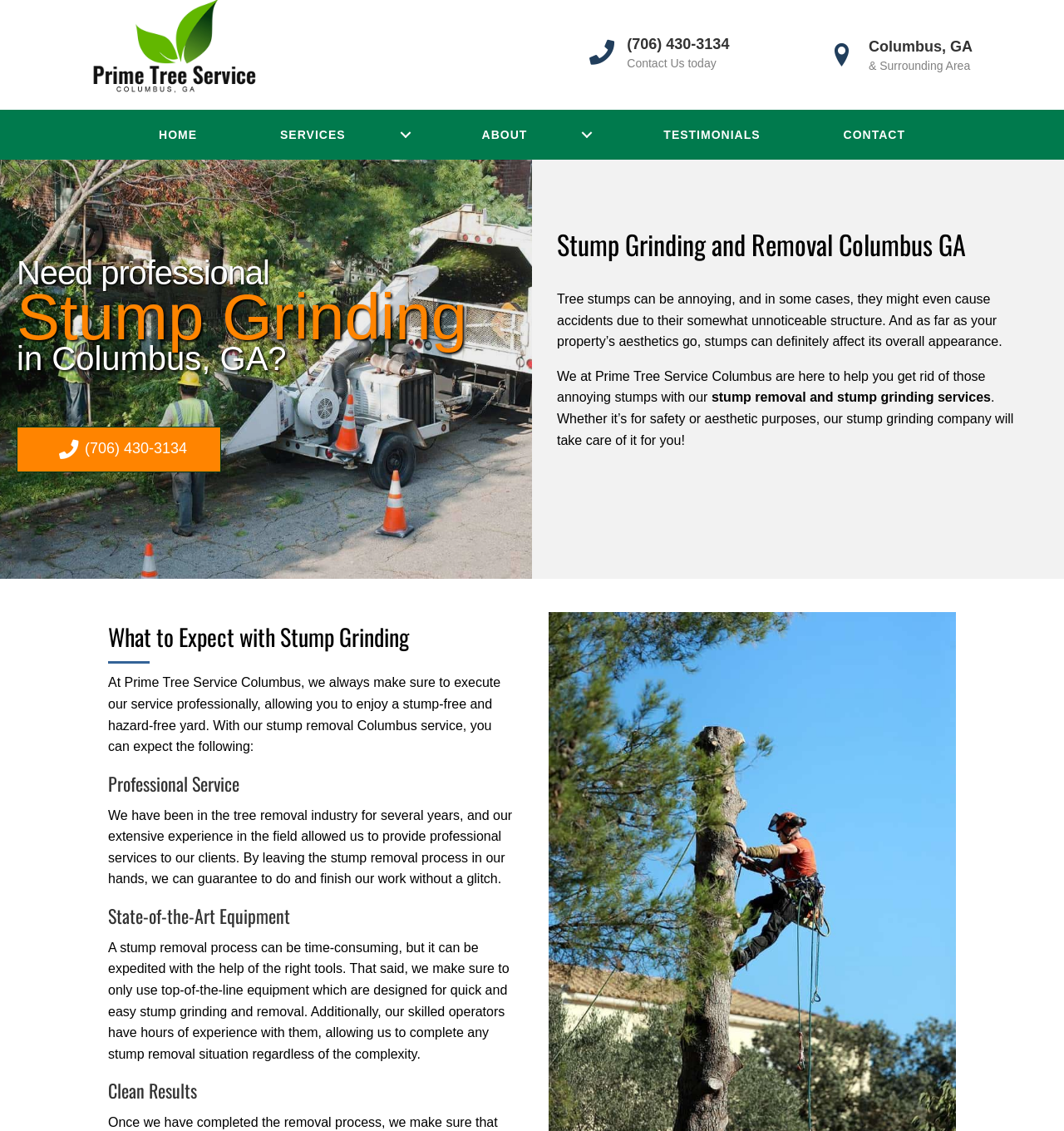Please identify the bounding box coordinates of the area that needs to be clicked to follow this instruction: "Click SERVICES submenu".

[0.356, 0.092, 0.406, 0.147]